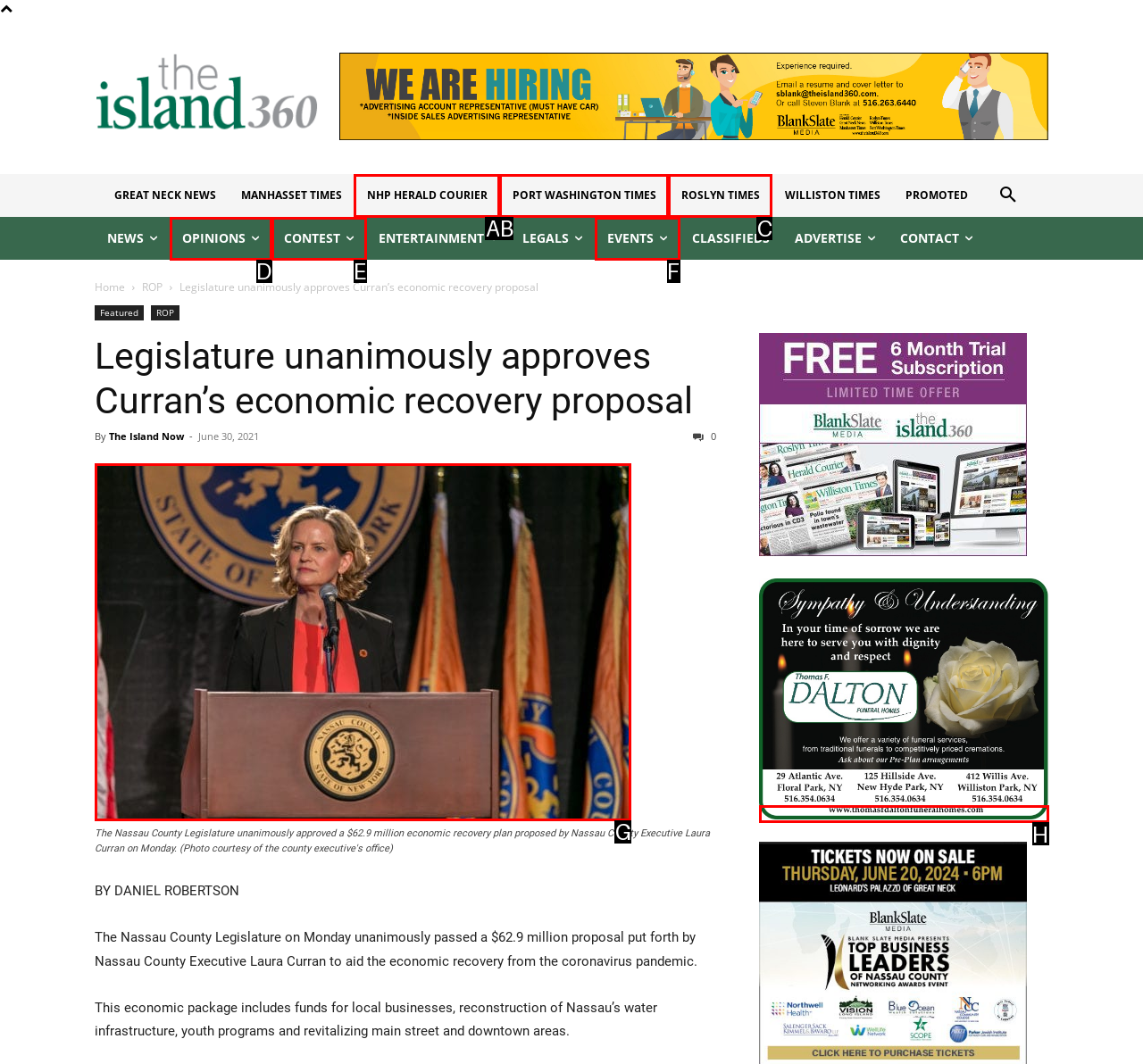Point out the HTML element I should click to achieve the following: View the image of Legislature unanimously approves Curran’s economic recovery proposal Reply with the letter of the selected element.

G